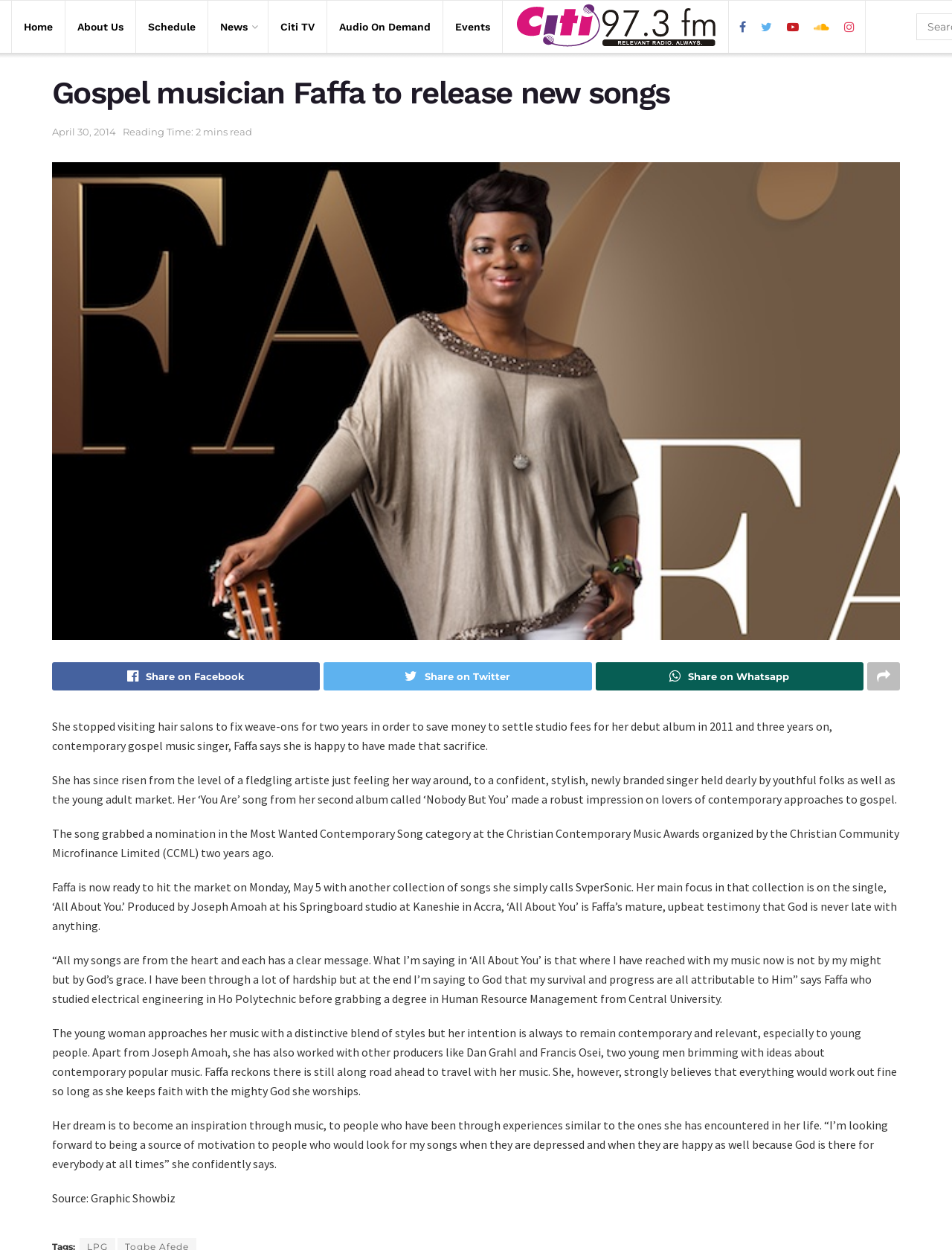Please identify the bounding box coordinates of the clickable area that will allow you to execute the instruction: "Share the article on Facebook".

[0.055, 0.53, 0.336, 0.552]